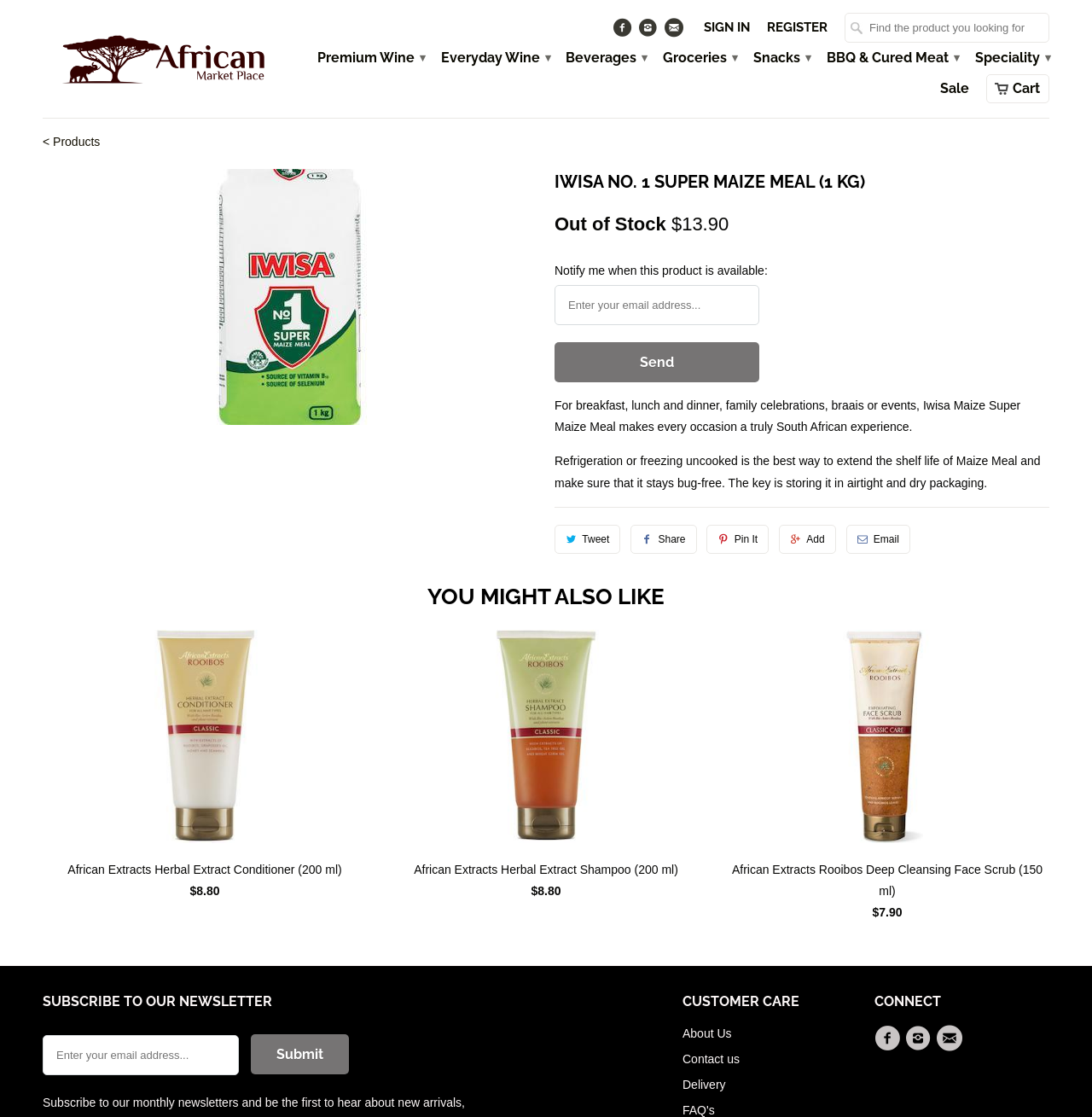Determine the bounding box coordinates of the section I need to click to execute the following instruction: "Share this product on Twitter". Provide the coordinates as four float numbers between 0 and 1, i.e., [left, top, right, bottom].

[0.508, 0.47, 0.568, 0.496]